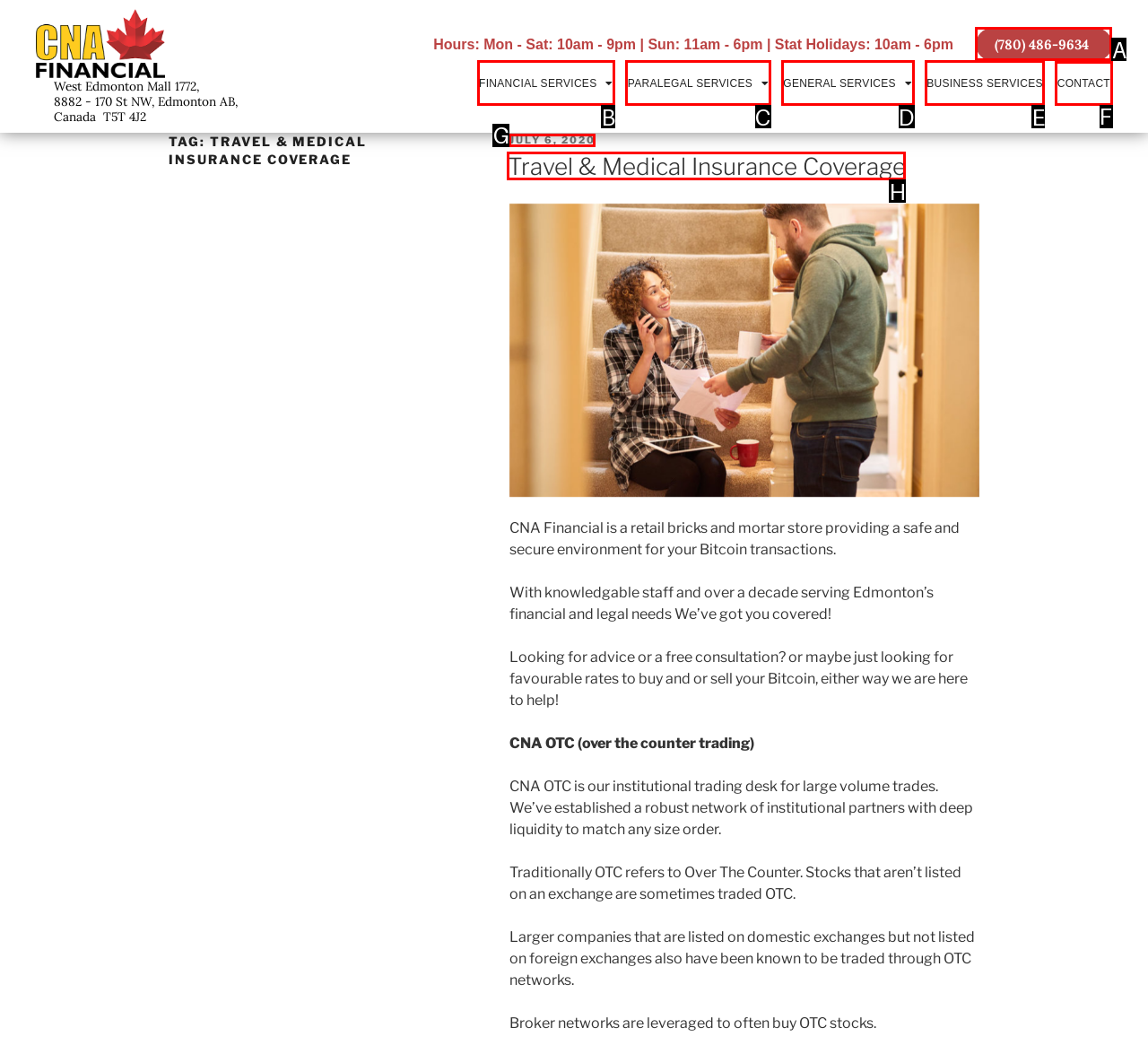Which UI element's letter should be clicked to achieve the task: Contact us
Provide the letter of the correct choice directly.

F